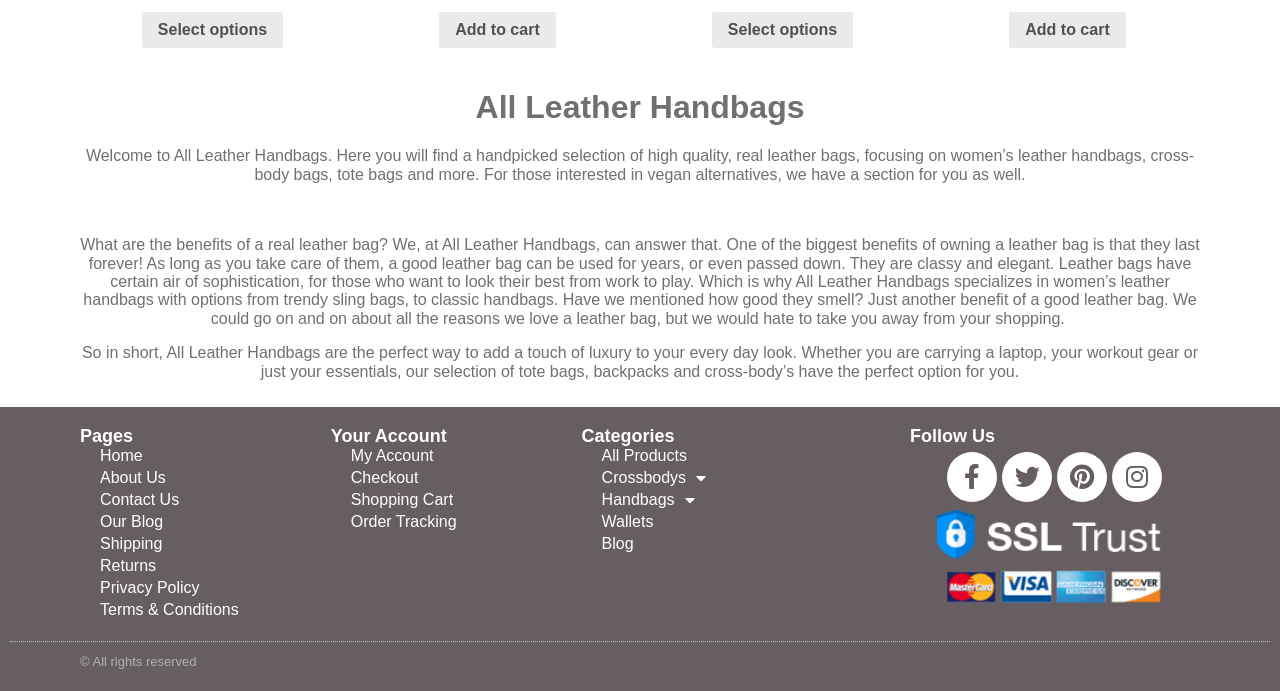Determine the bounding box coordinates of the region that needs to be clicked to achieve the task: "Select options for 'U Zip Crossbody'".

[0.111, 0.017, 0.221, 0.069]